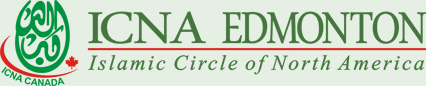Please give a succinct answer using a single word or phrase:
What is the name of the organization?

ICNA